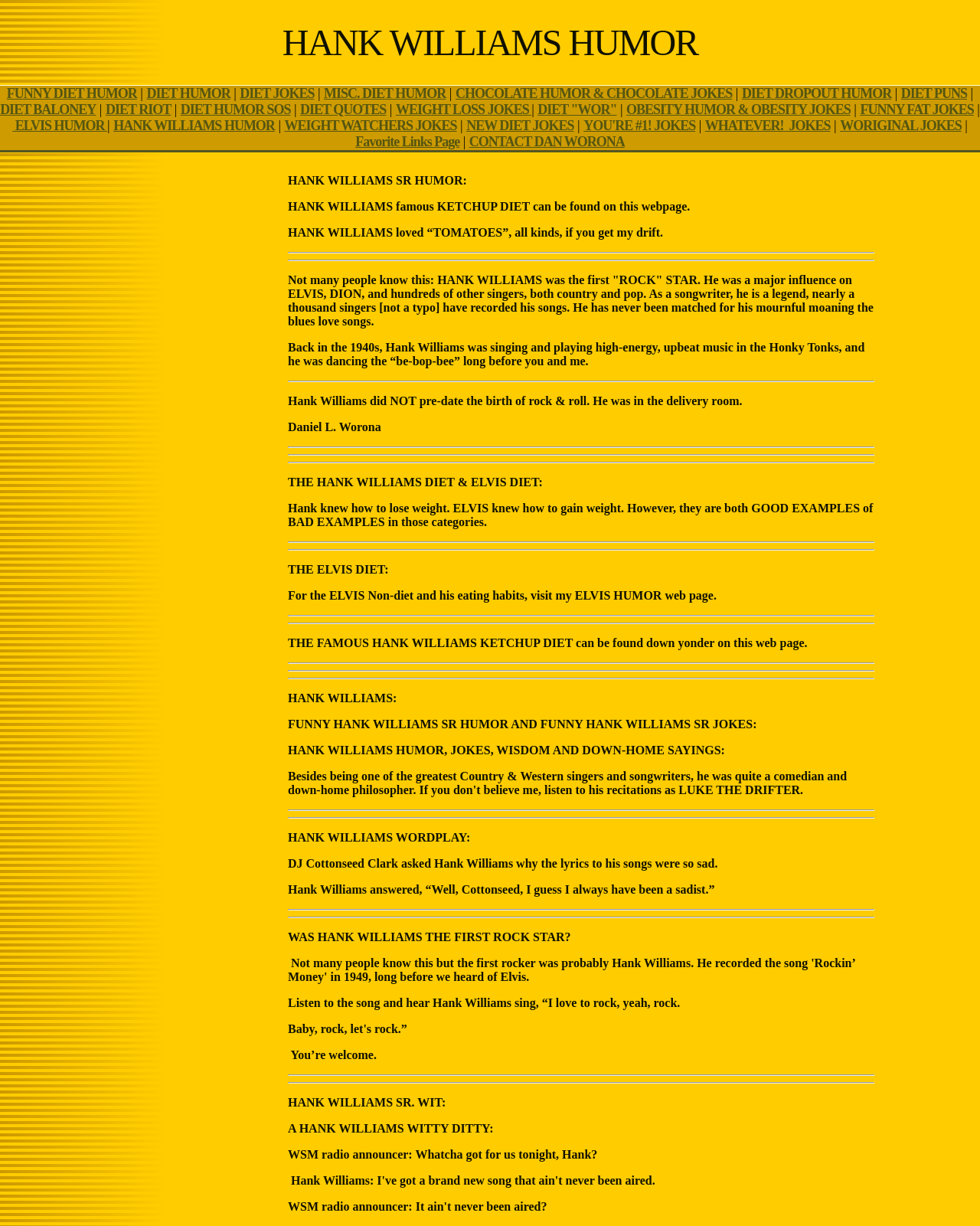Pinpoint the bounding box coordinates of the element that must be clicked to accomplish the following instruction: "Click on the 'FUNNY DIET HUMOR' link". The coordinates should be in the format of four float numbers between 0 and 1, i.e., [left, top, right, bottom].

[0.007, 0.07, 0.14, 0.082]